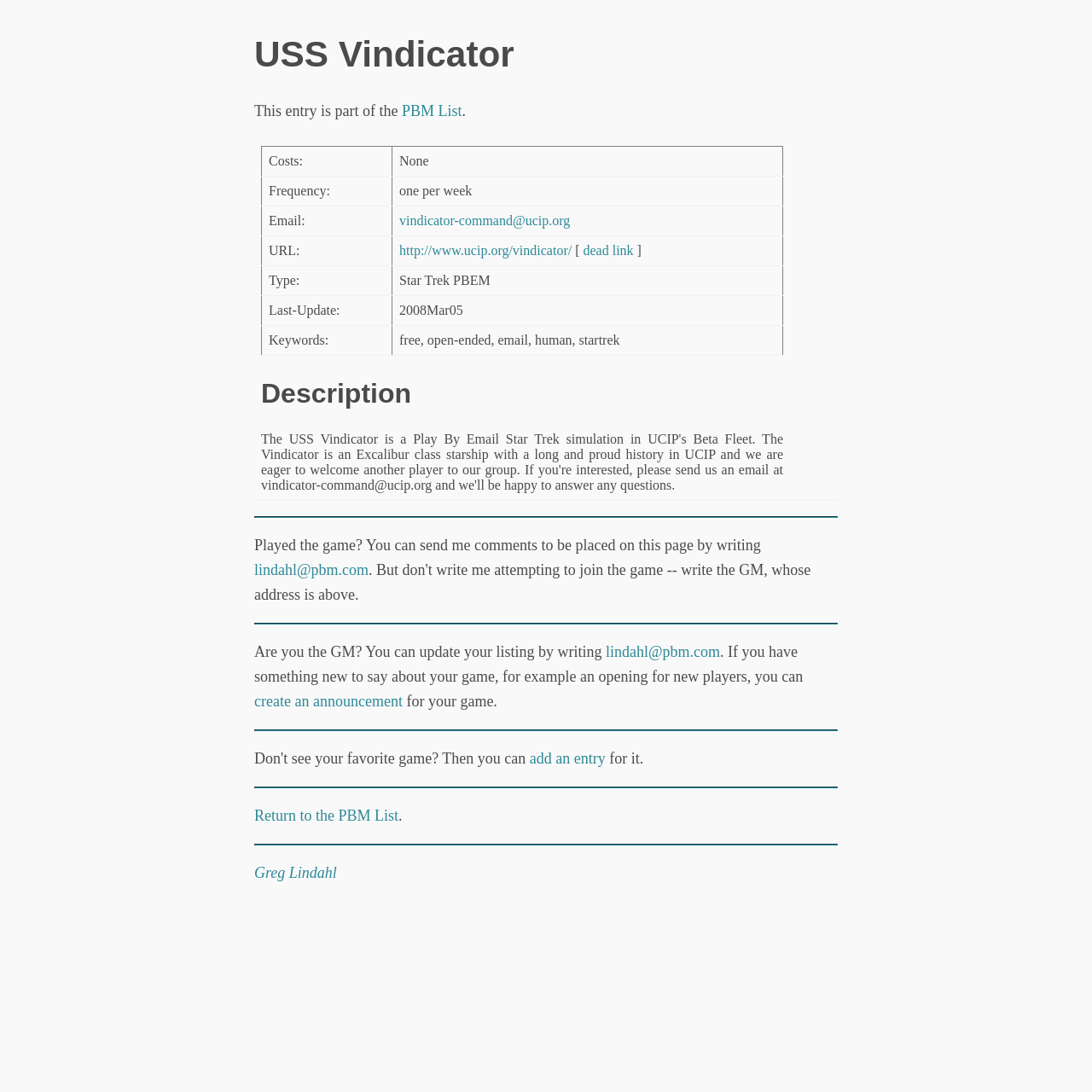Provide a one-word or short-phrase answer to the question:
What is the email address to contact for questions?

vindicator-command@ucip.org